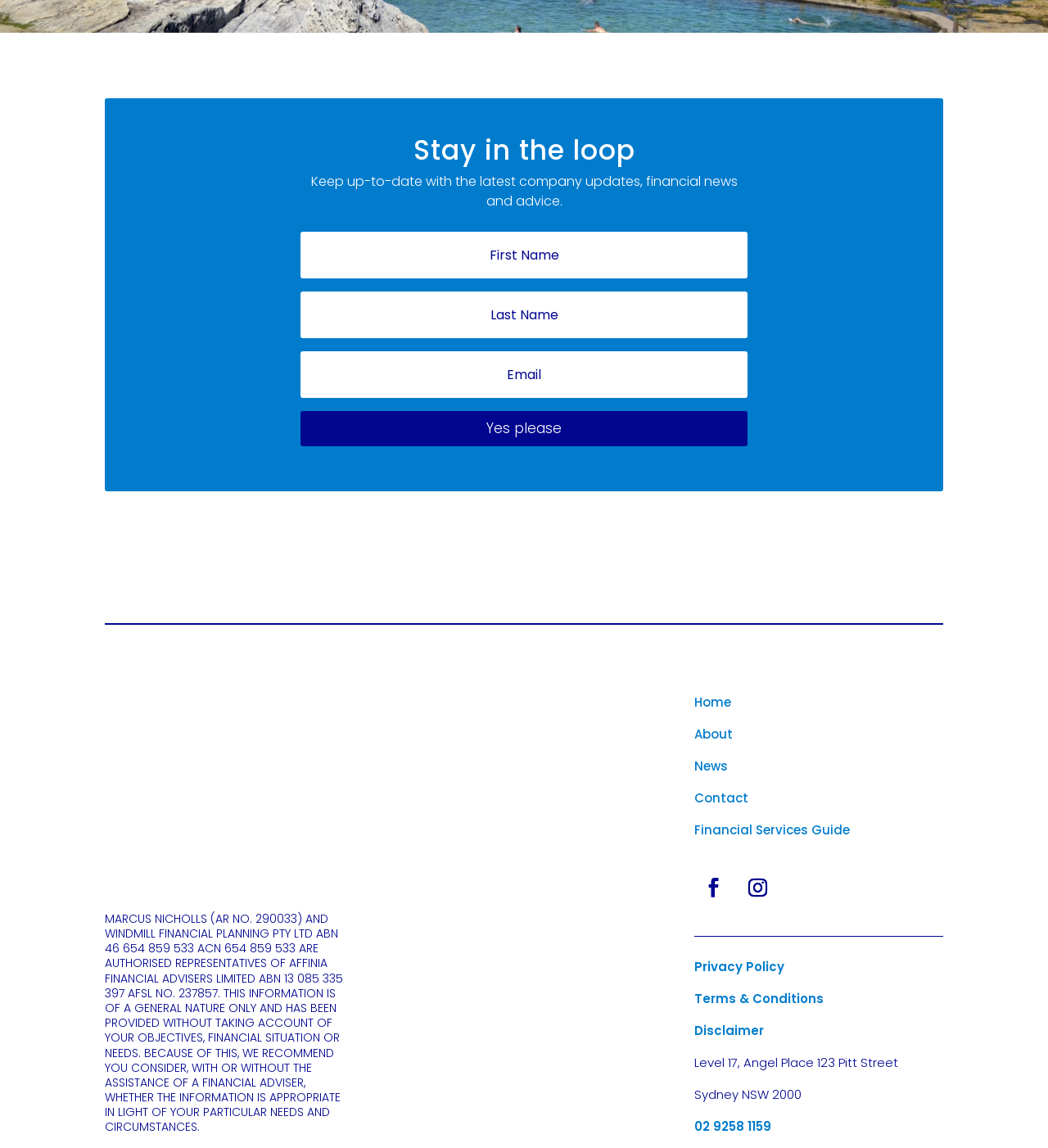Look at the image and write a detailed answer to the question: 
How many links are available in the footer?

There are nine link elements at the bottom of the page, including 'Home', 'About', 'News', 'Contact', 'Financial Services Guide', 'Privacy Policy', 'Terms & Conditions', 'Disclaimer', and a phone number link.